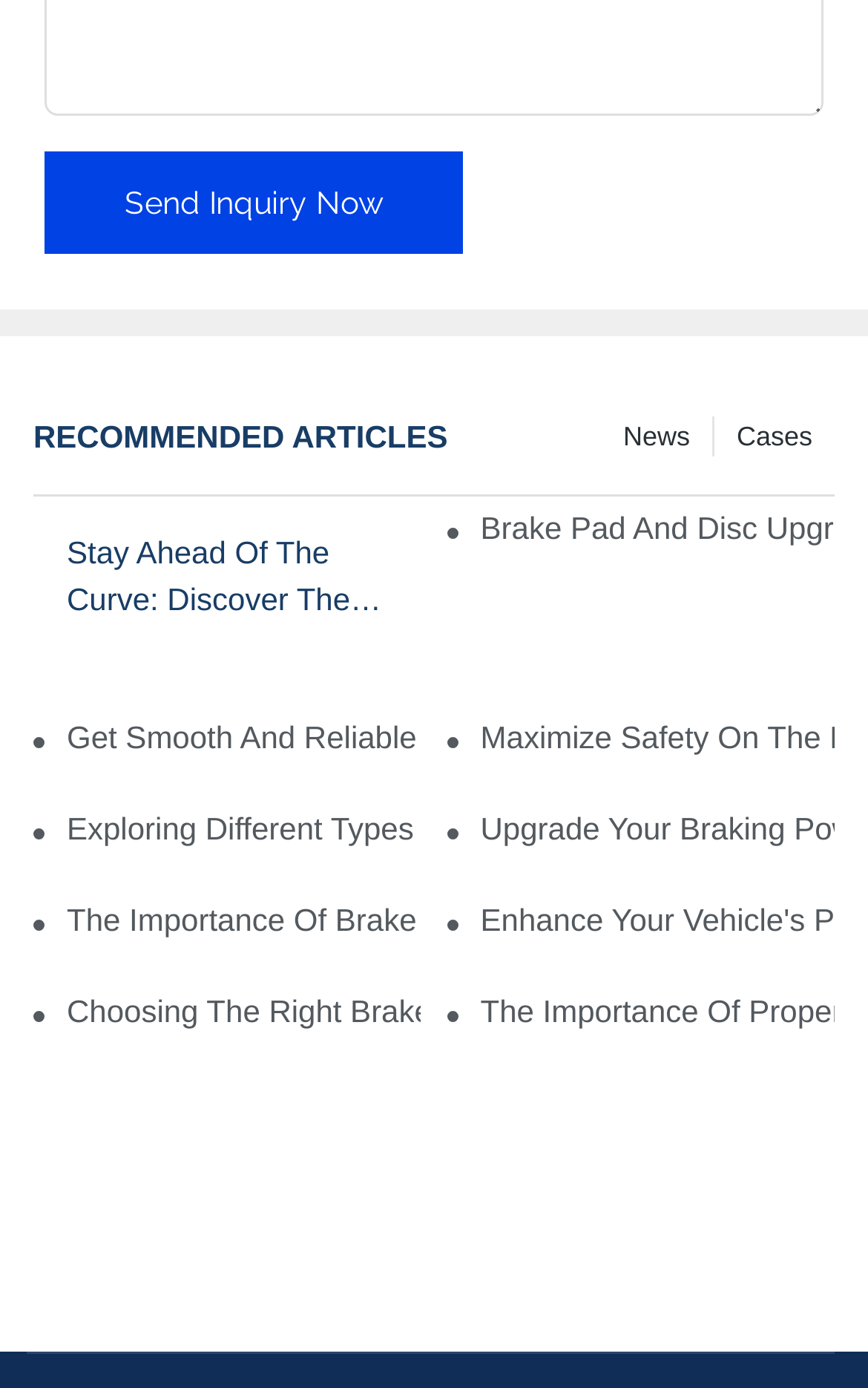Identify the bounding box coordinates of the part that should be clicked to carry out this instruction: "Explore different types of brake pads and discs".

[0.077, 0.58, 0.485, 0.614]